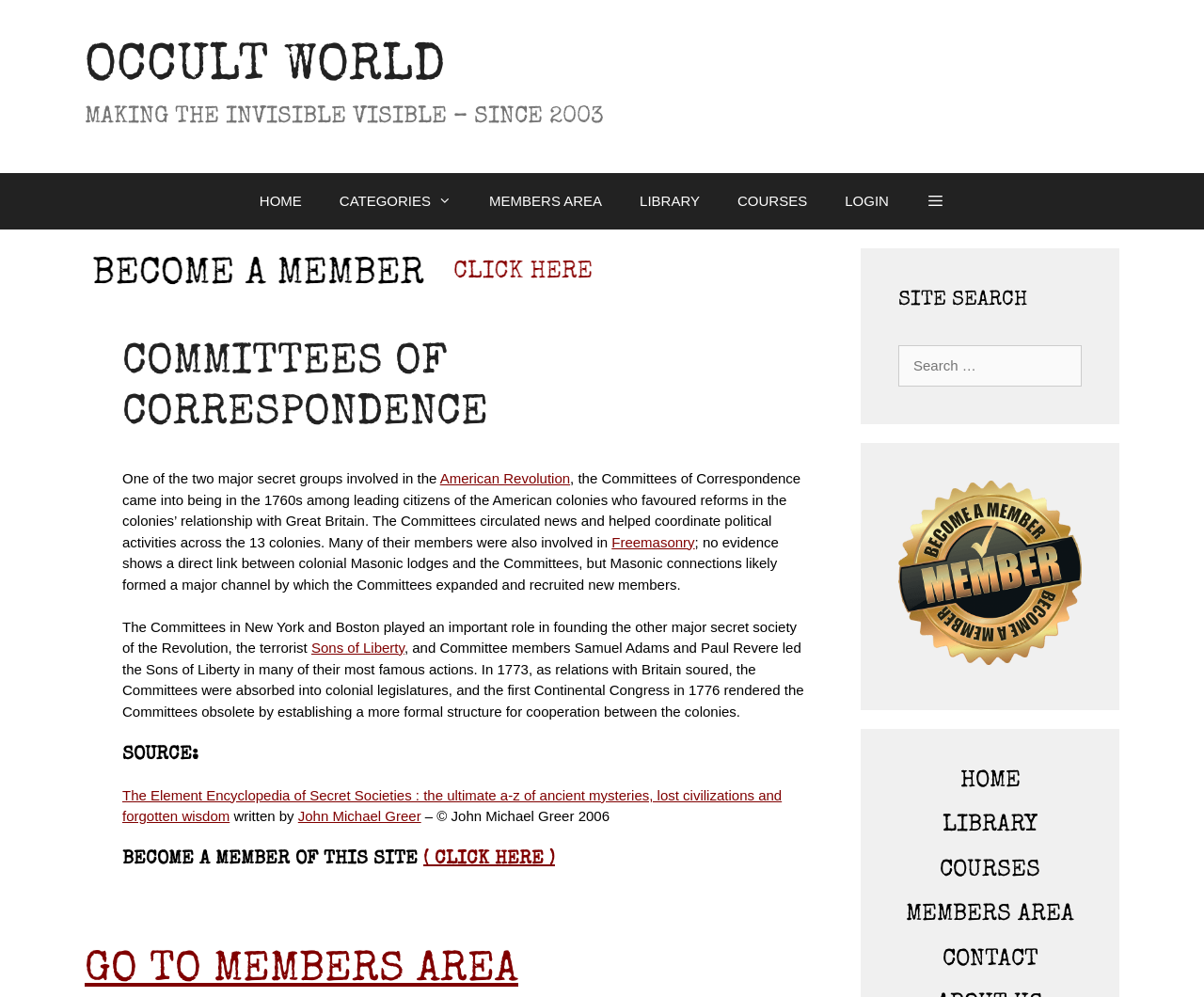Identify the bounding box coordinates of the element to click to follow this instruction: 'Read more about COMMITTEES OF CORRESPONDENCE'. Ensure the coordinates are four float values between 0 and 1, provided as [left, top, right, bottom].

[0.102, 0.34, 0.668, 0.442]